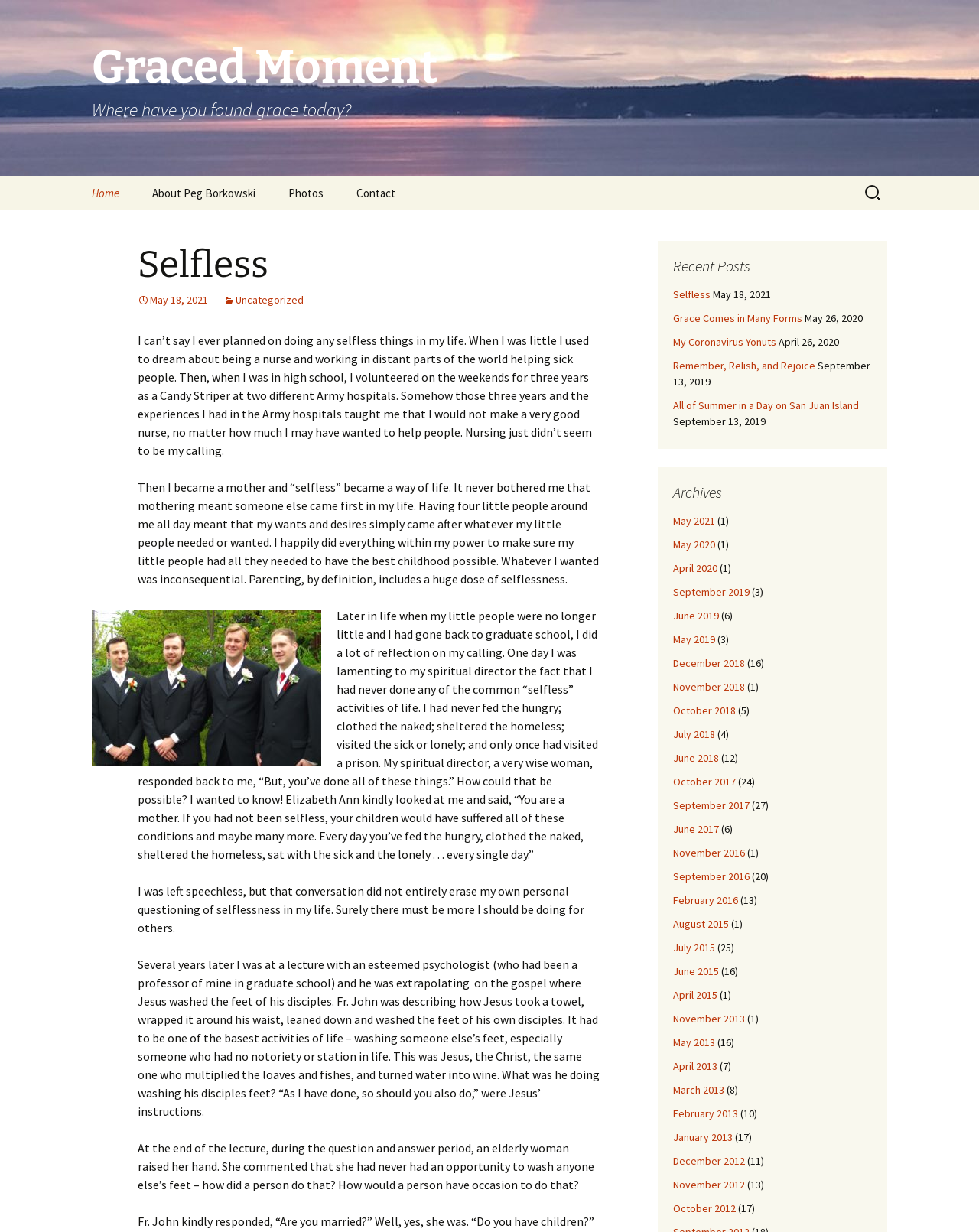What is the date of the blog post 'Remember, Relish, and Rejoice'?
Use the image to answer the question with a single word or phrase.

September 13, 2019